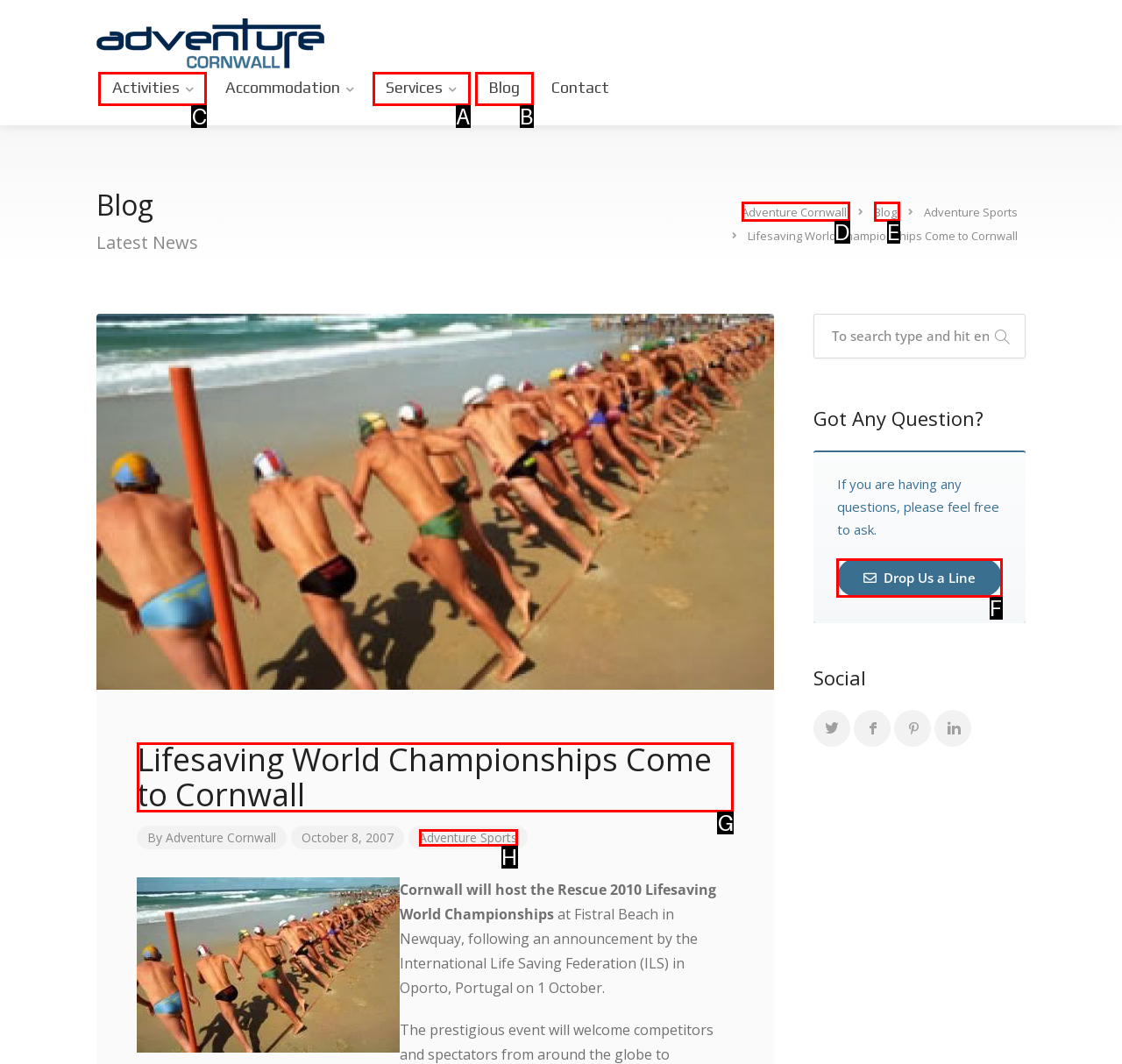Determine which letter corresponds to the UI element to click for this task: Close the Intaker chat widget
Respond with the letter from the available options.

None